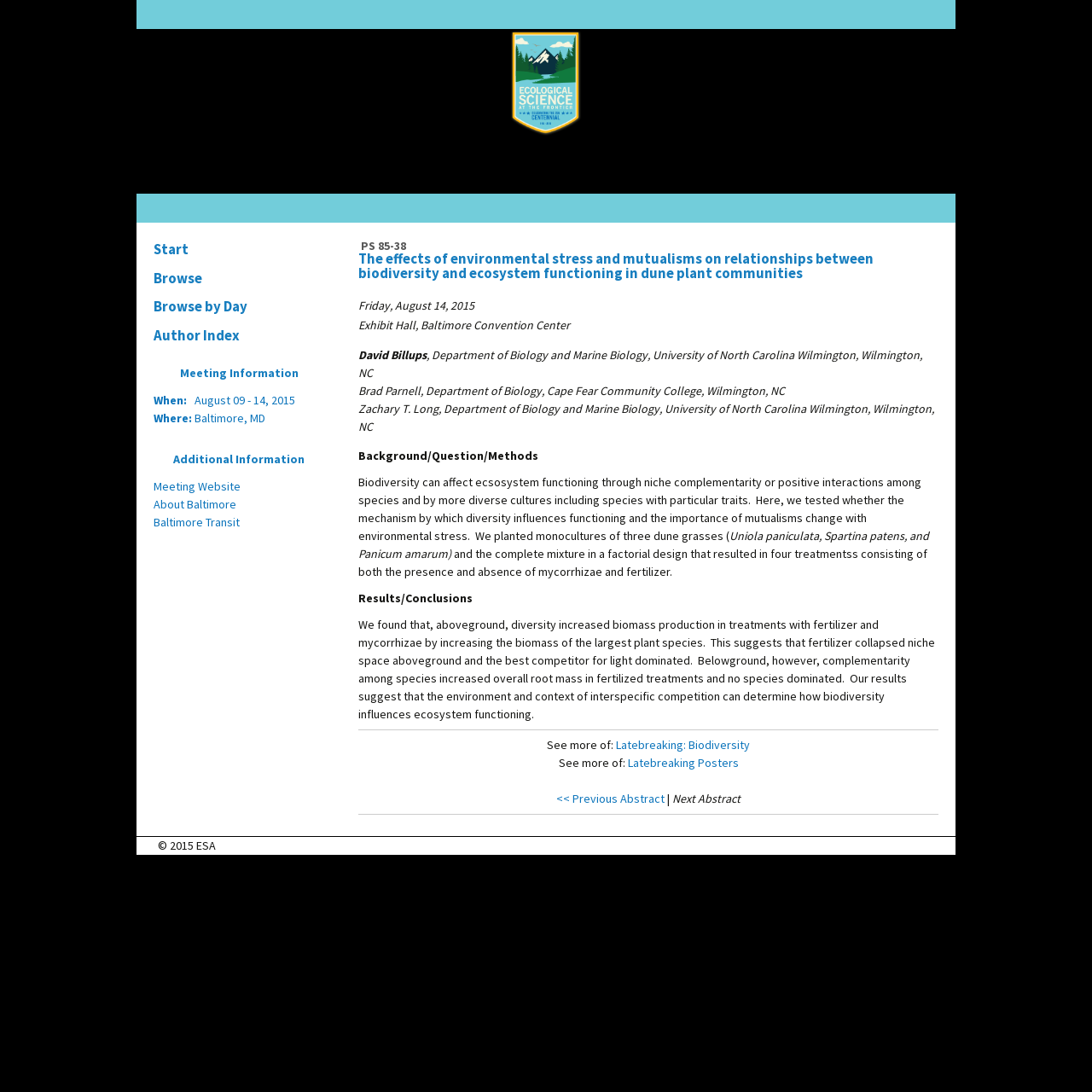Could you indicate the bounding box coordinates of the region to click in order to complete this instruction: "Browse by author".

[0.133, 0.294, 0.305, 0.32]